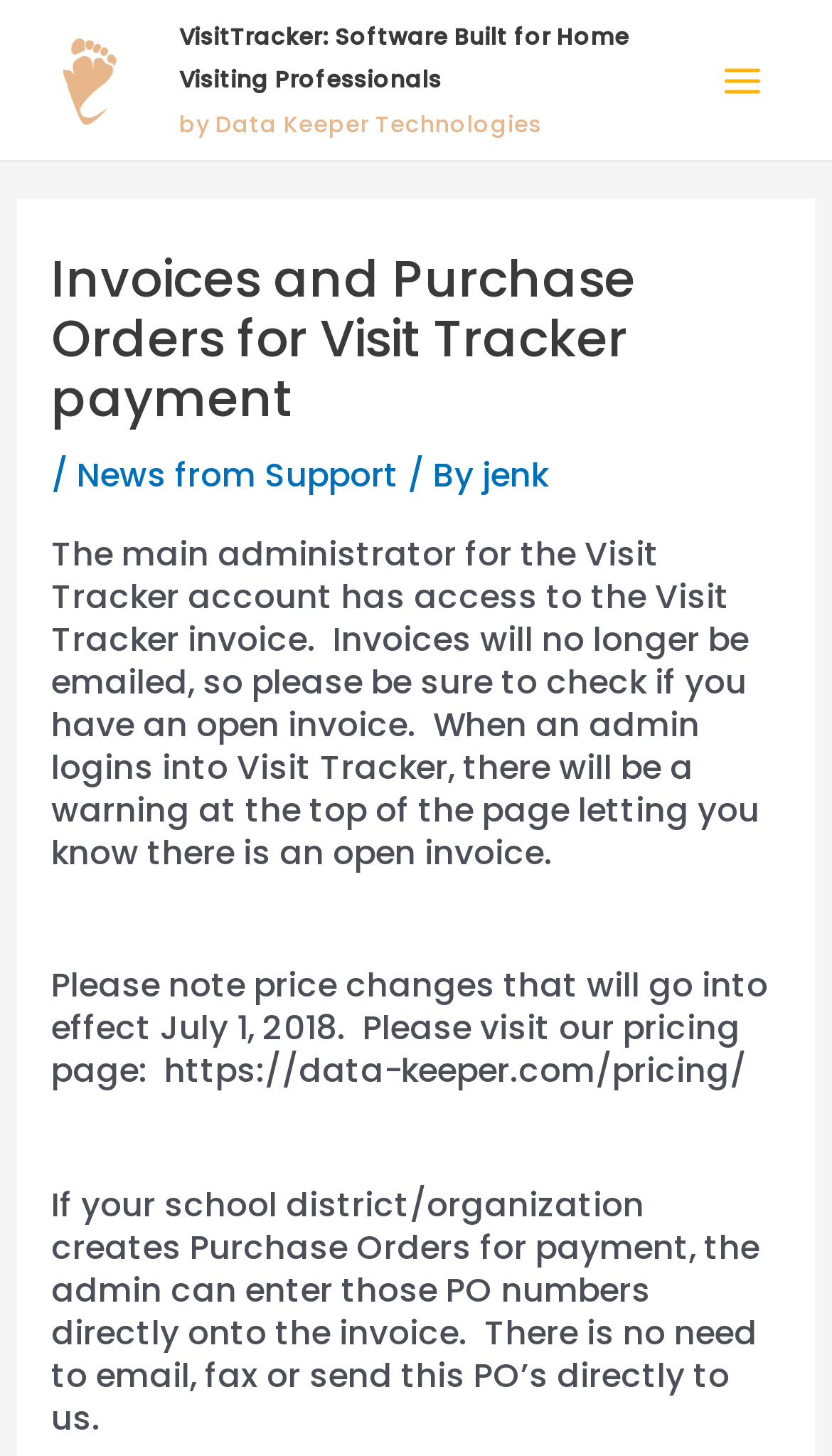When do price changes take effect? From the image, respond with a single word or brief phrase.

July 1, 2018